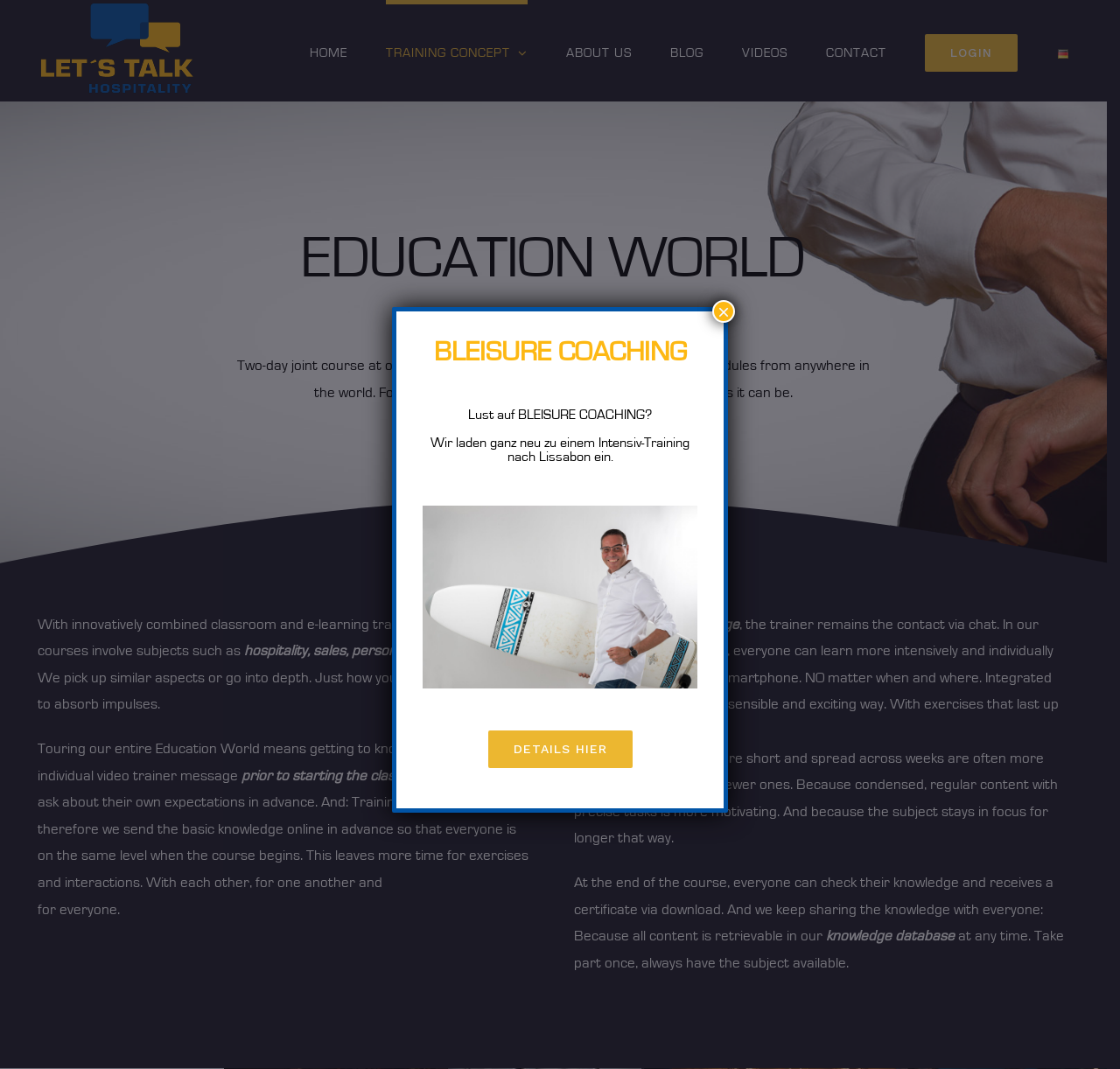Could you determine the bounding box coordinates of the clickable element to complete the instruction: "Click the 'Xing' link"? Provide the coordinates as four float numbers between 0 and 1, i.e., [left, top, right, bottom].

[0.141, 0.834, 0.181, 0.876]